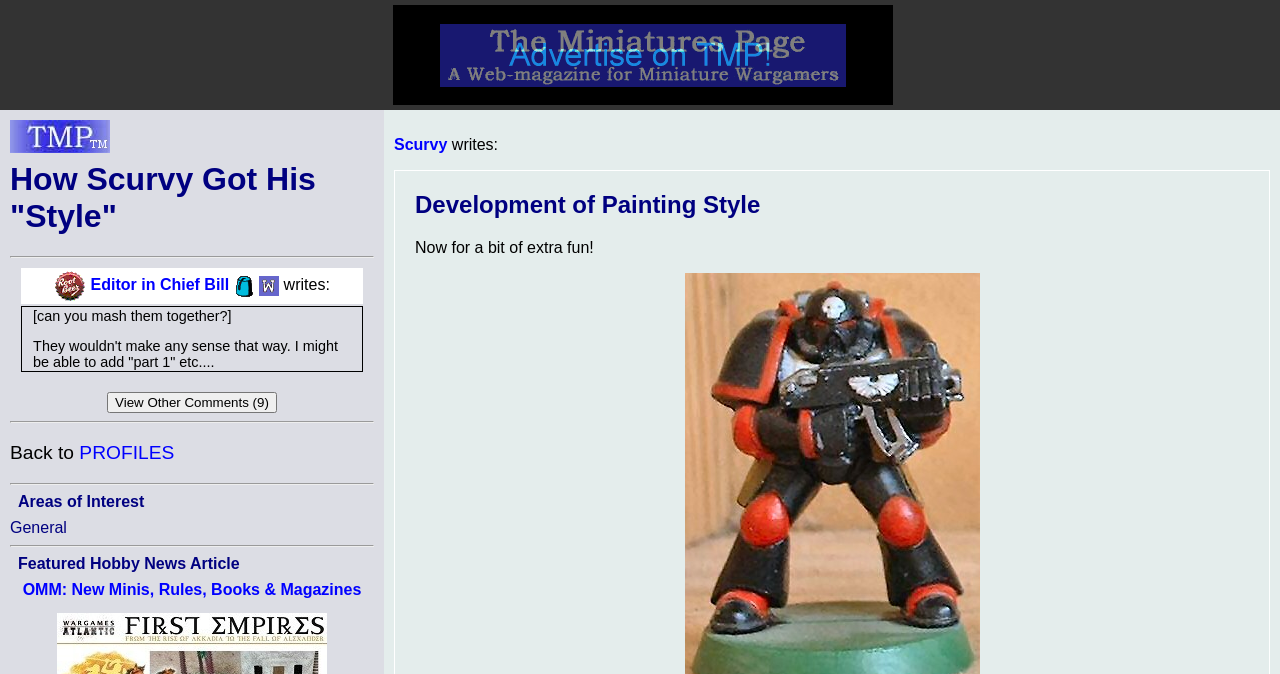Use one word or a short phrase to answer the question provided: 
What is the text of the first gridcell in the table?

Personal logo Editor in Chief Bill The Editor of TMP Fezian writes: